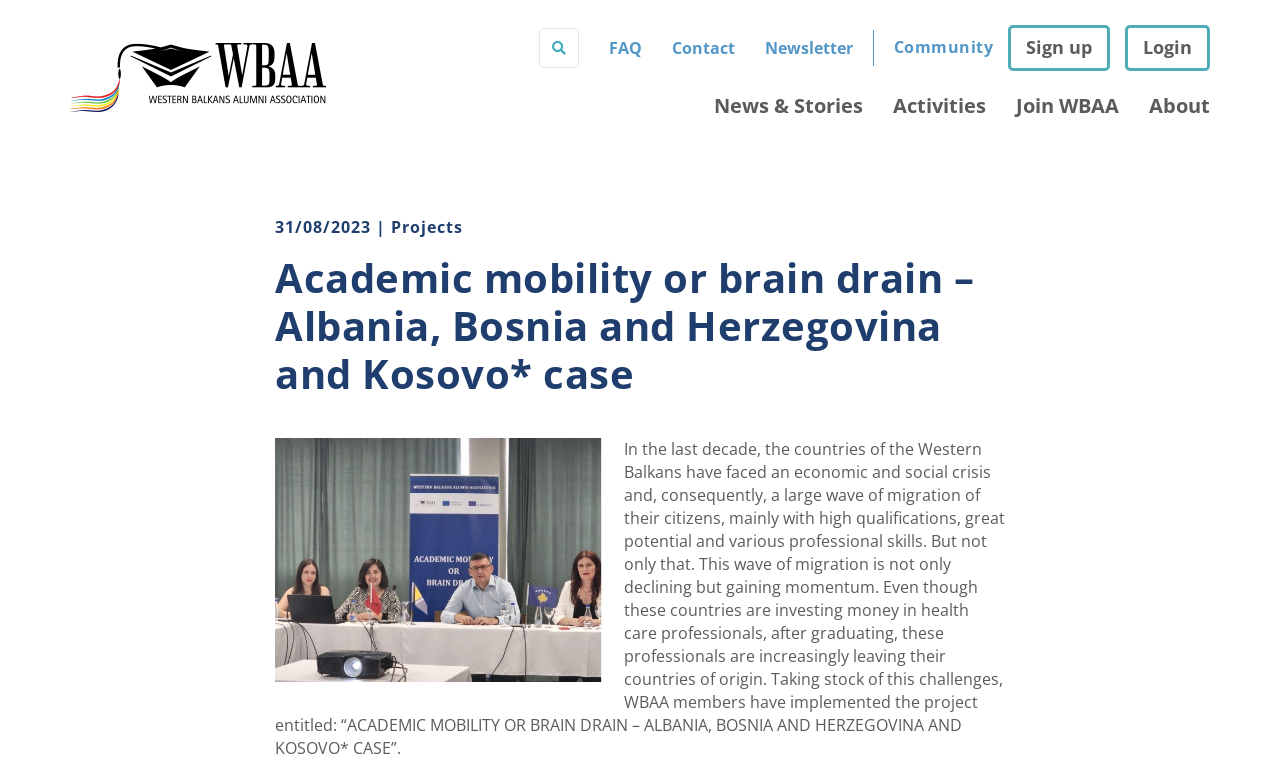Please identify the bounding box coordinates of the area I need to click to accomplish the following instruction: "Click the logo of WBAA".

[0.055, 0.057, 0.255, 0.148]